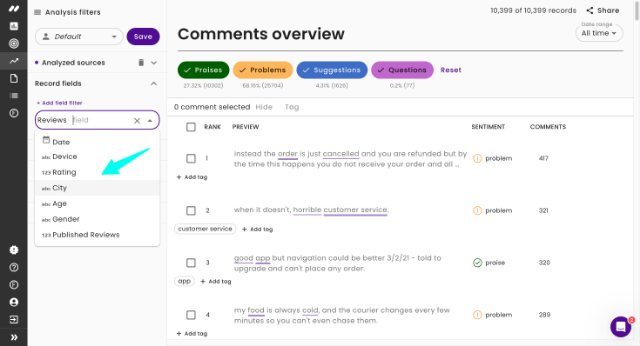Using the image as a reference, answer the following question in as much detail as possible:
What is the user's intention indicated by the arrow?

The arrow pointing towards the 'Rating' filter indicates that the user intends to focus on the ratings of the comments, which suggests that the user wants to analyze the comments based on their ratings.